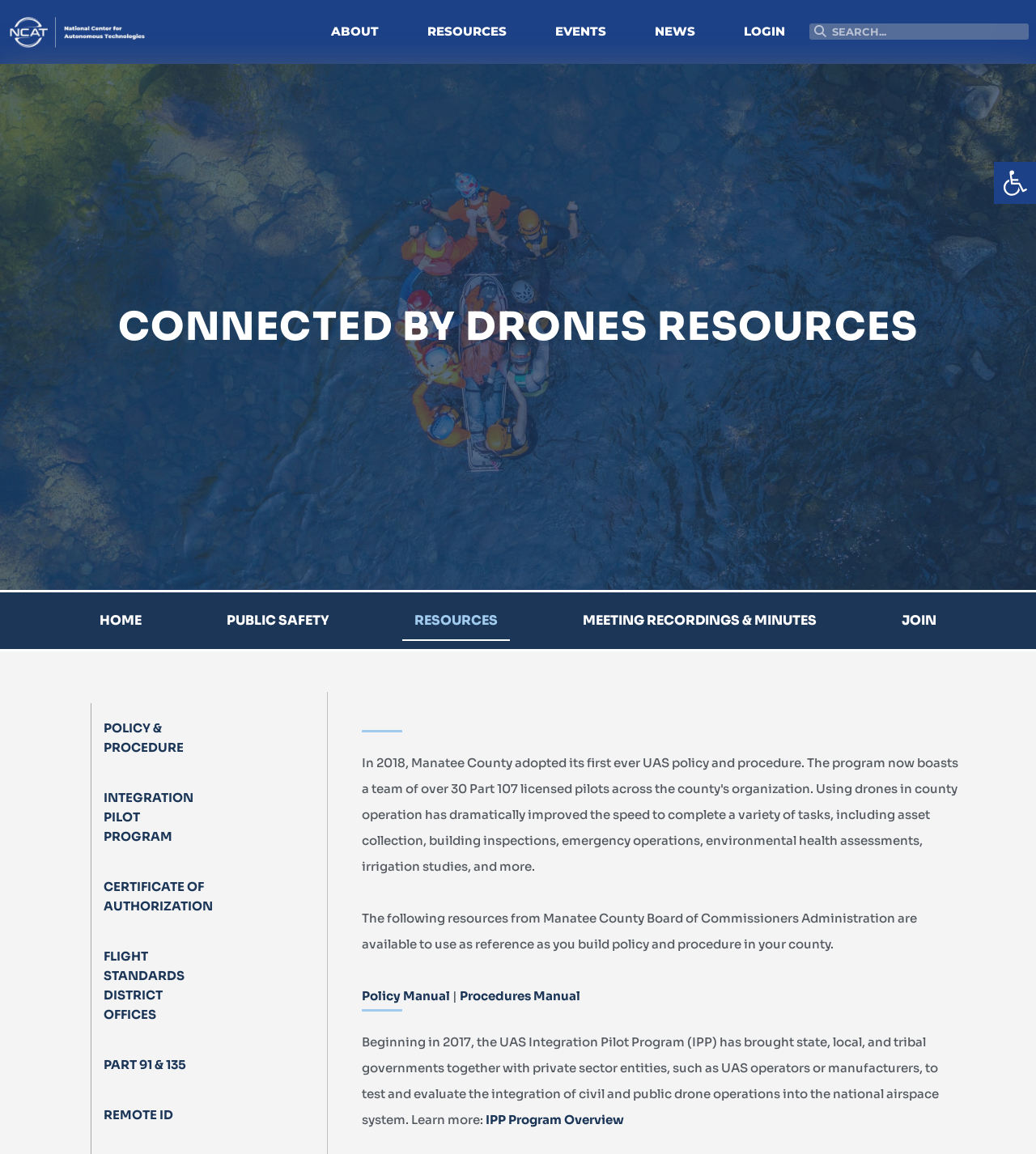Determine the bounding box for the HTML element described here: "RESOURCES". The coordinates should be given as [left, top, right, bottom] with each number being a float between 0 and 1.

[0.388, 0.52, 0.492, 0.555]